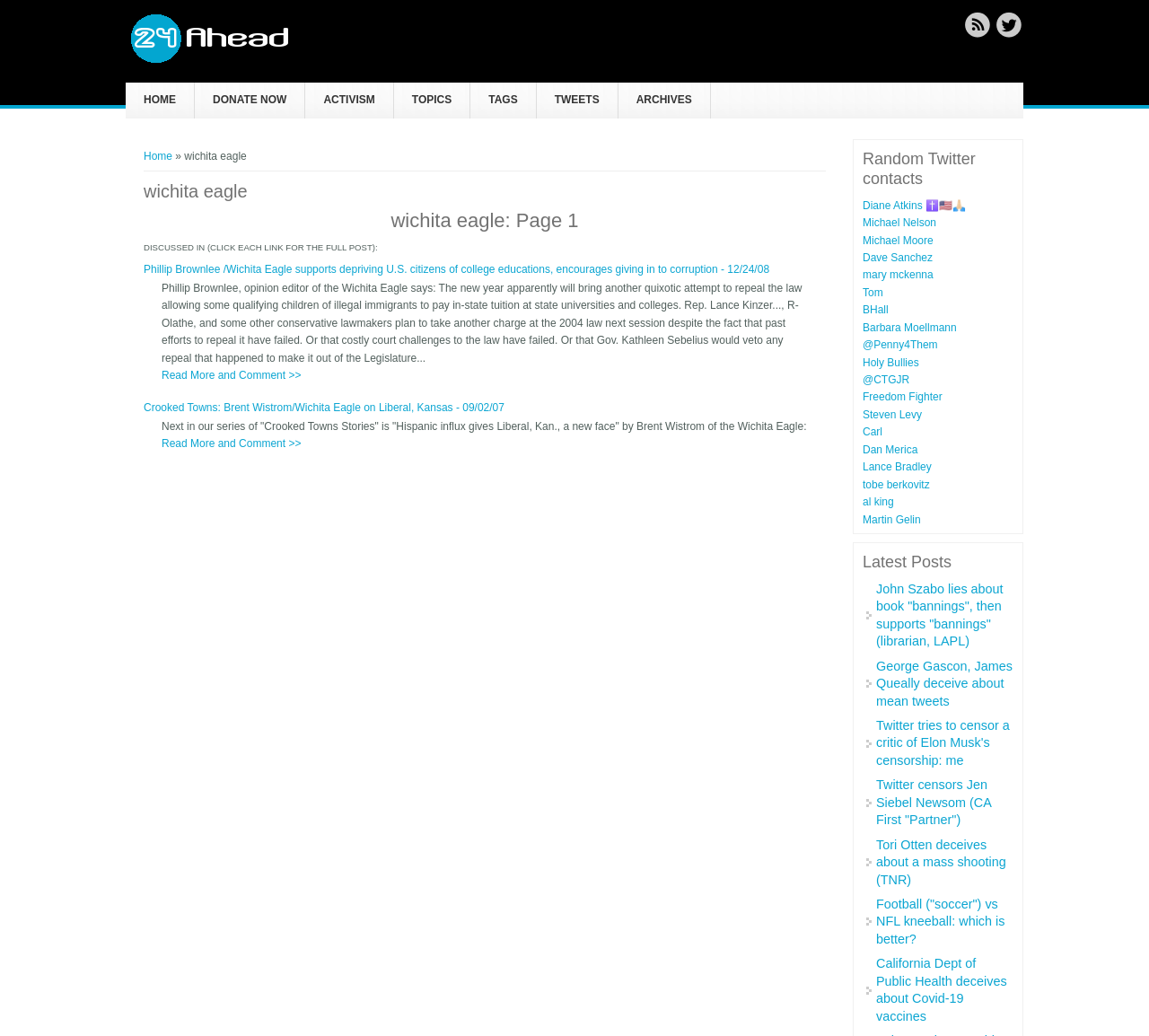Calculate the bounding box coordinates for the UI element based on the following description: "Read More and Comment >>". Ensure the coordinates are four float numbers between 0 and 1, i.e., [left, top, right, bottom].

[0.141, 0.356, 0.262, 0.368]